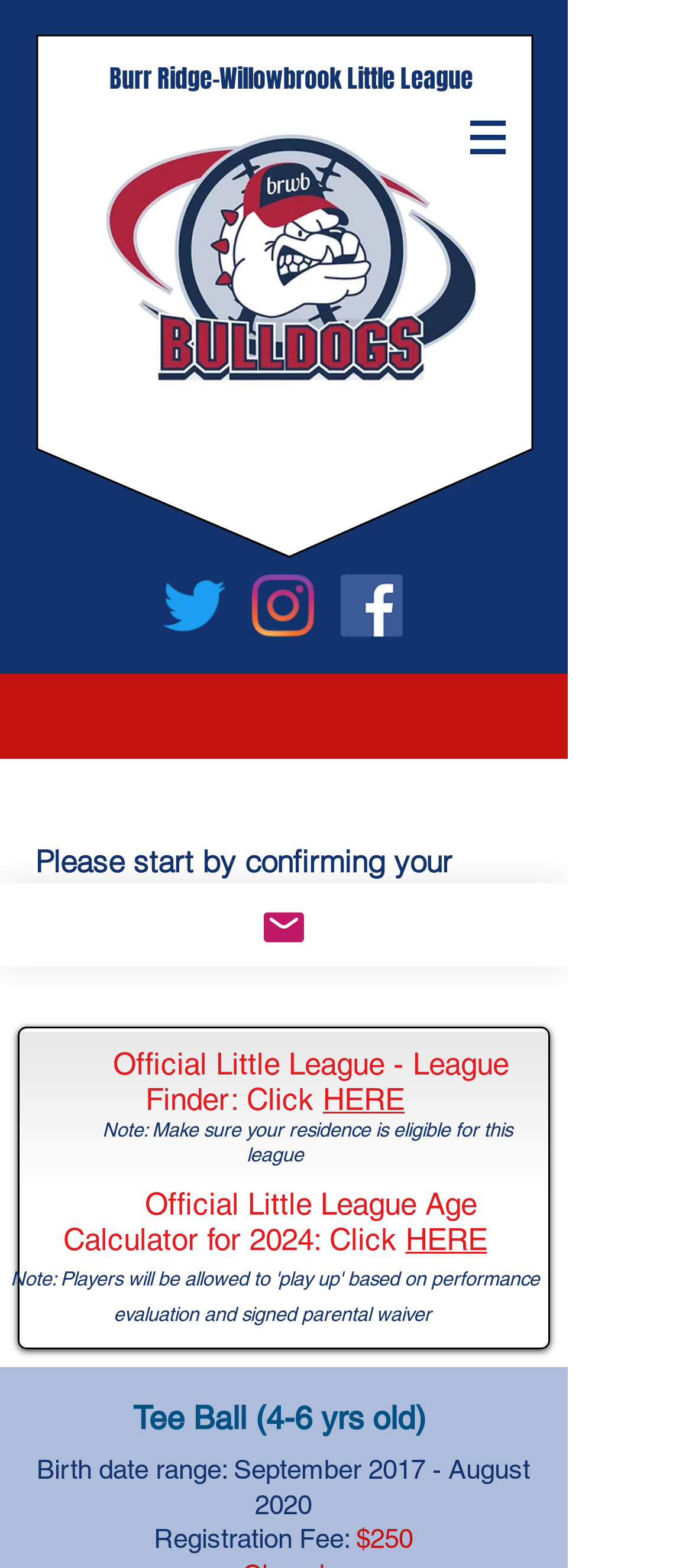Can you find the bounding box coordinates for the UI element given this description: "aria-label="Twitter""? Provide the coordinates as four float numbers between 0 and 1: [left, top, right, bottom].

[0.236, 0.366, 0.326, 0.406]